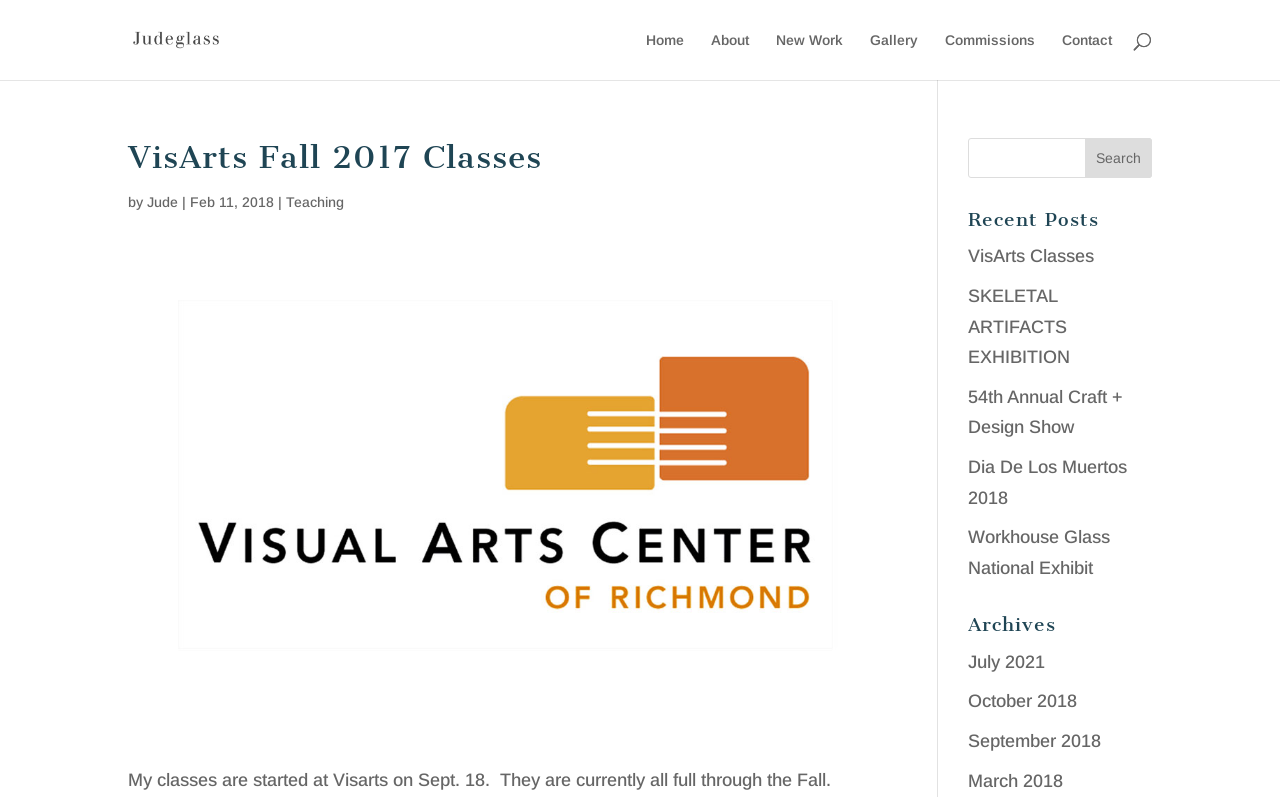What is the topic of the post?
Carefully analyze the image and provide a detailed answer to the question.

The topic of the post can be found at the top of the webpage, where it says 'VisArts Fall 2017 Classes' in a heading format.